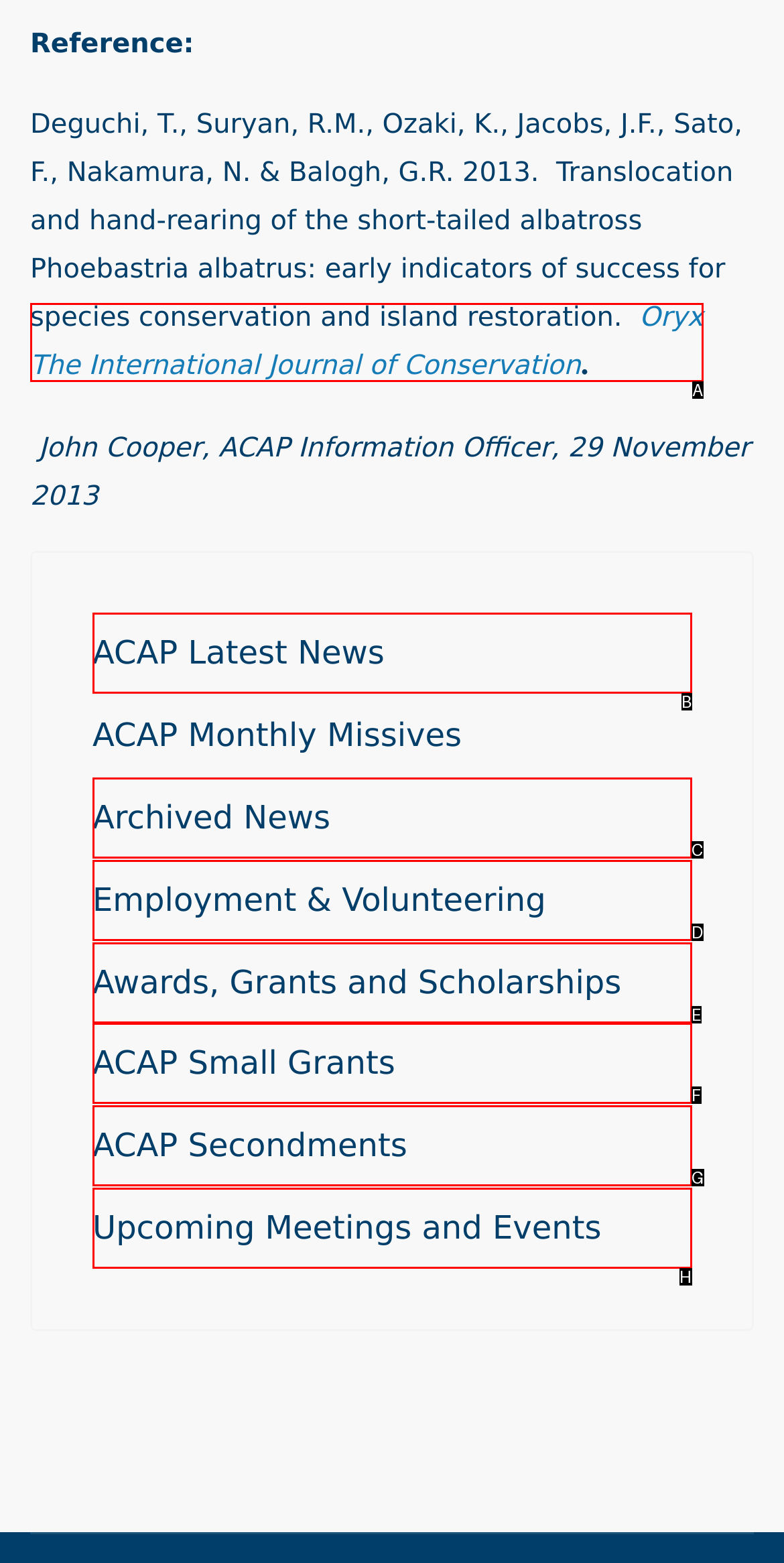Select the HTML element that corresponds to the description: Employment & Volunteering. Answer with the letter of the matching option directly from the choices given.

D